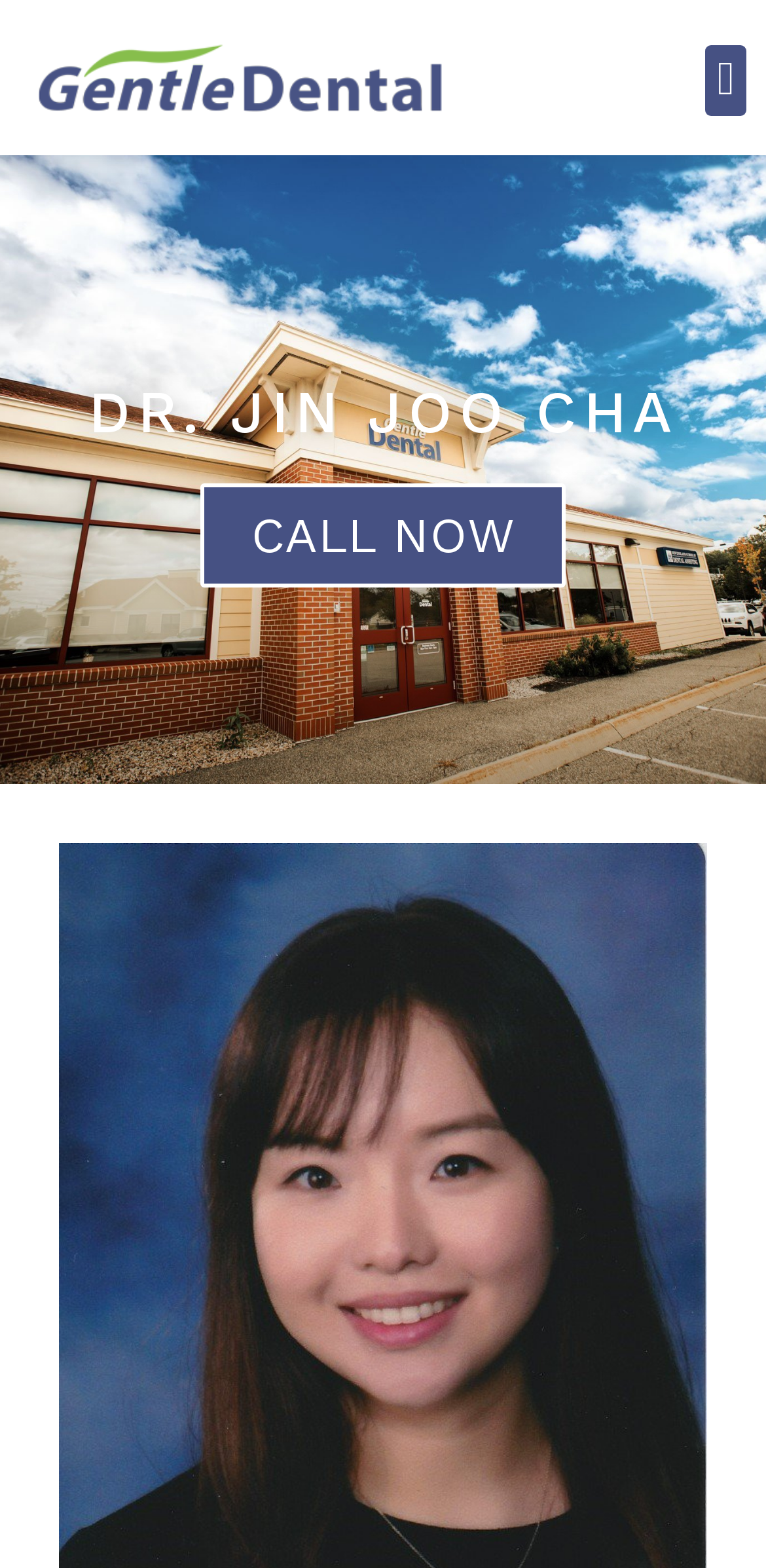Locate and provide the bounding box coordinates for the HTML element that matches this description: "Menu".

[0.921, 0.029, 0.974, 0.074]